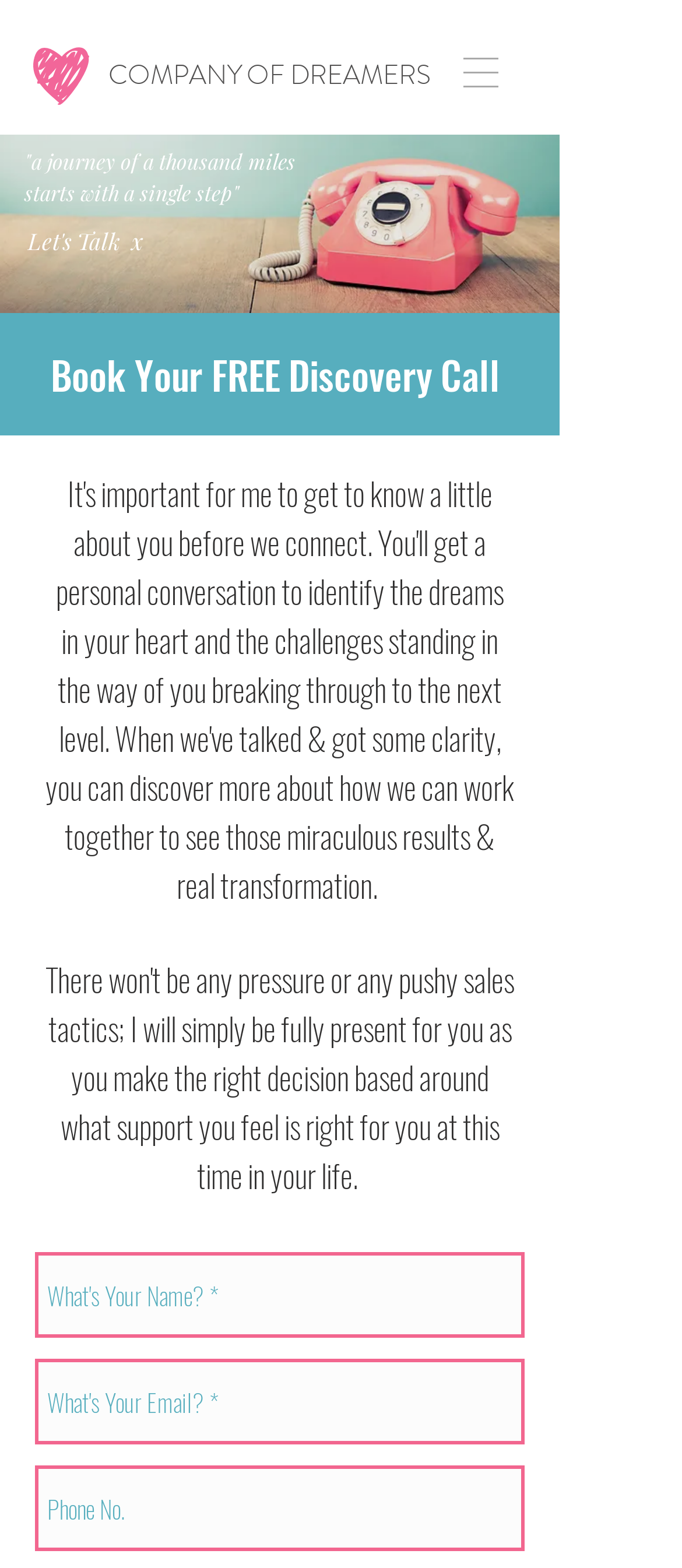What is the color of the background of the webpage?
Examine the image and give a concise answer in one word or a short phrase.

Unknown